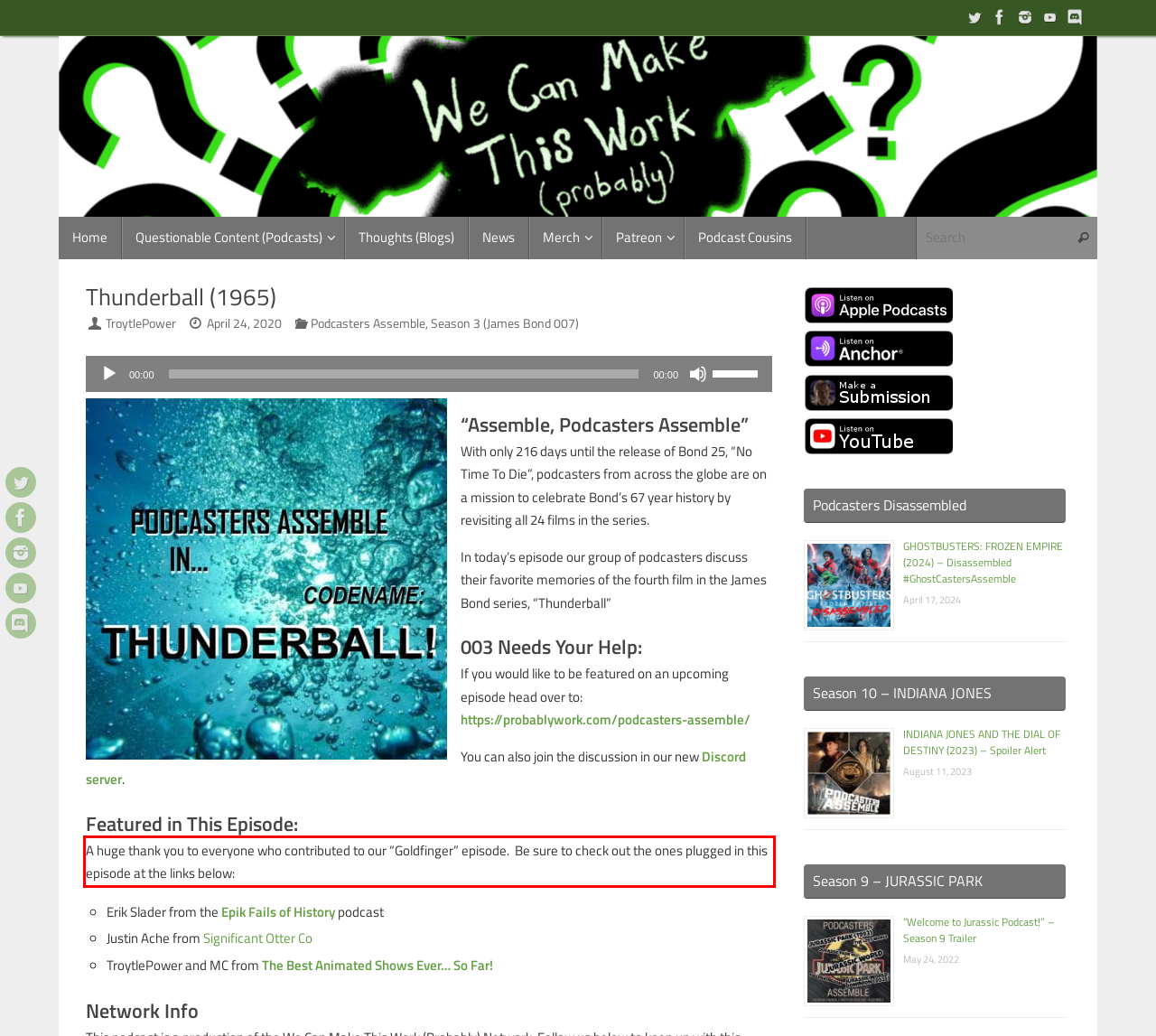Locate the red bounding box in the provided webpage screenshot and use OCR to determine the text content inside it.

A huge thank you to everyone who contributed to our “Goldfinger” episode. Be sure to check out the ones plugged in this episode at the links below: